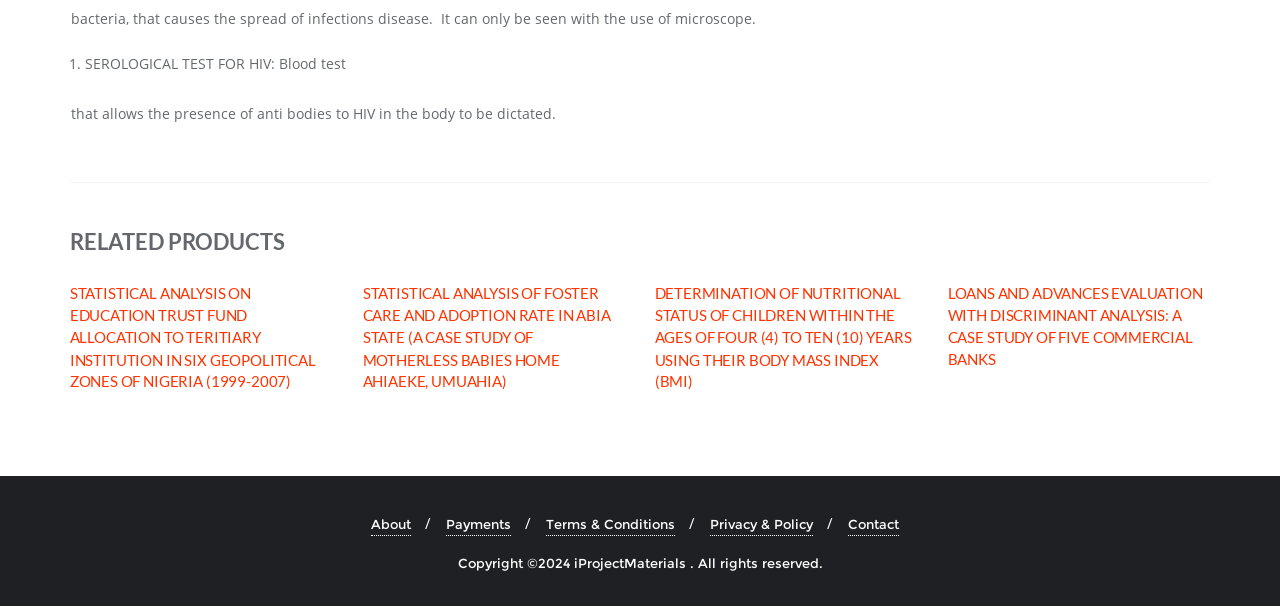What is the purpose of the 'RELATED PRODUCTS' section?
Refer to the image and give a detailed answer to the question.

The 'RELATED PRODUCTS' section is a heading that precedes a list of links to research projects, indicating that its purpose is to list related research projects.